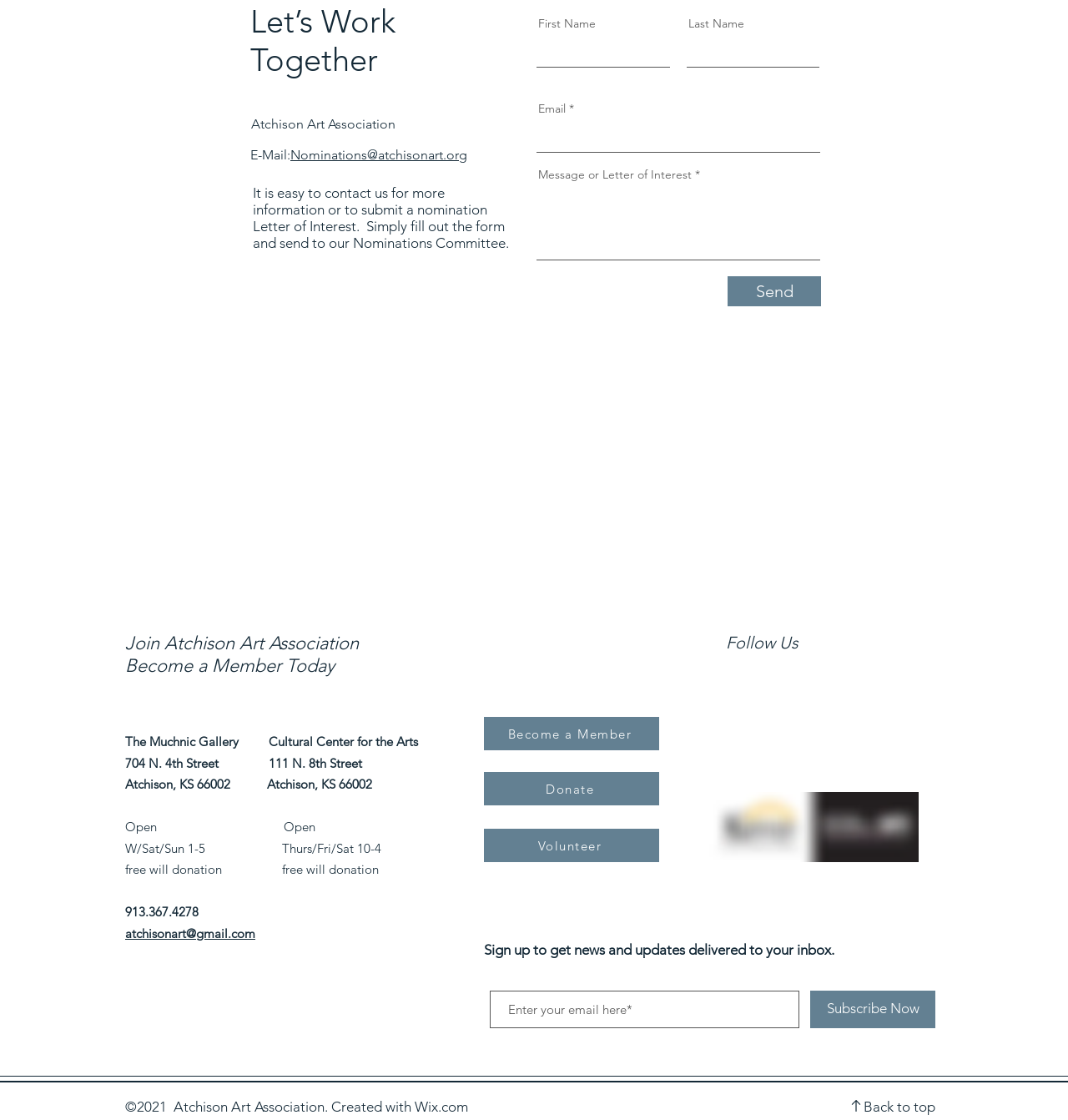Please identify the bounding box coordinates of where to click in order to follow the instruction: "Become a member".

[0.453, 0.64, 0.617, 0.67]